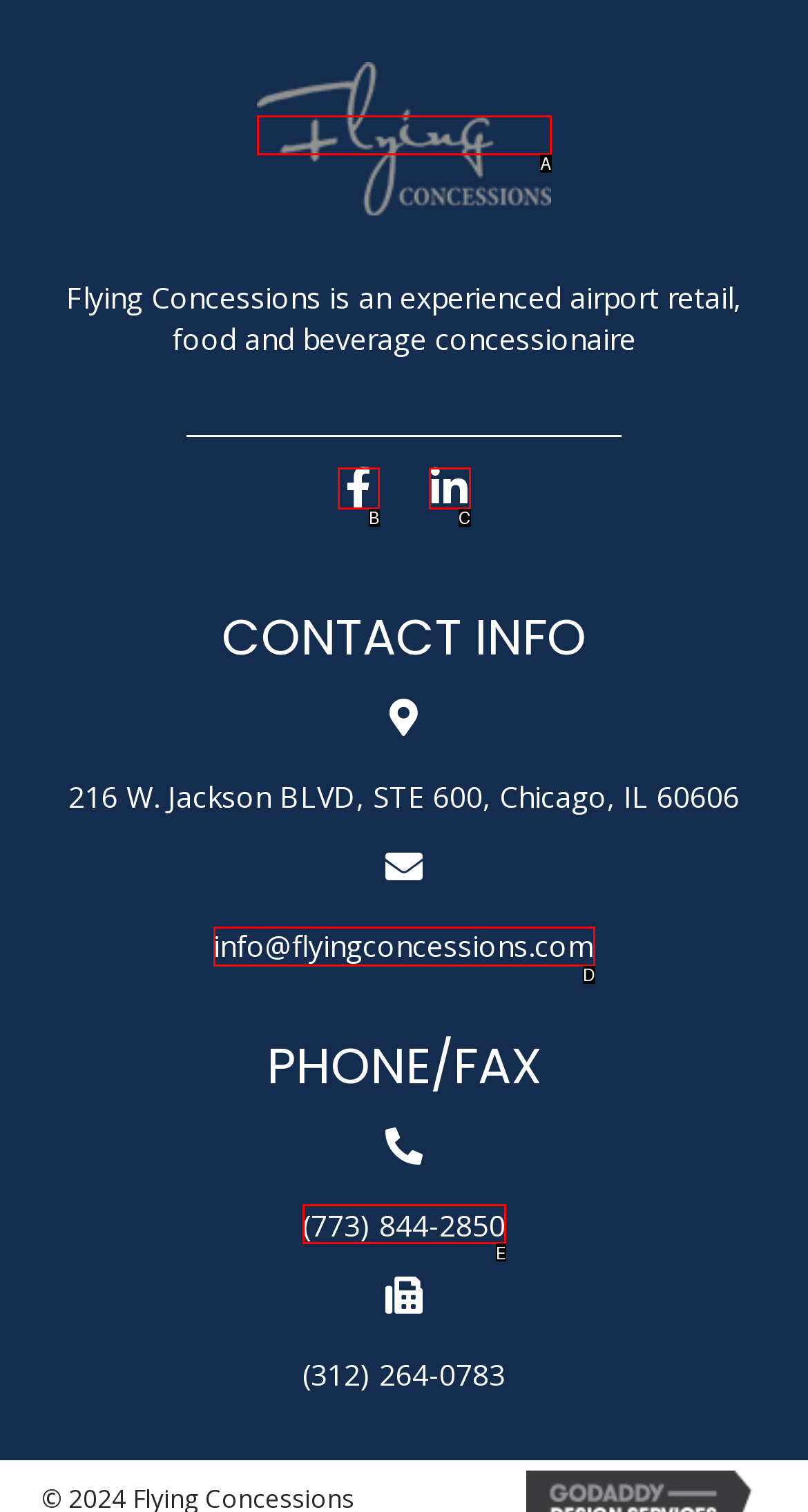Which lettered option matches the following description: info@flyingconcessions.com
Provide the letter of the matching option directly.

D